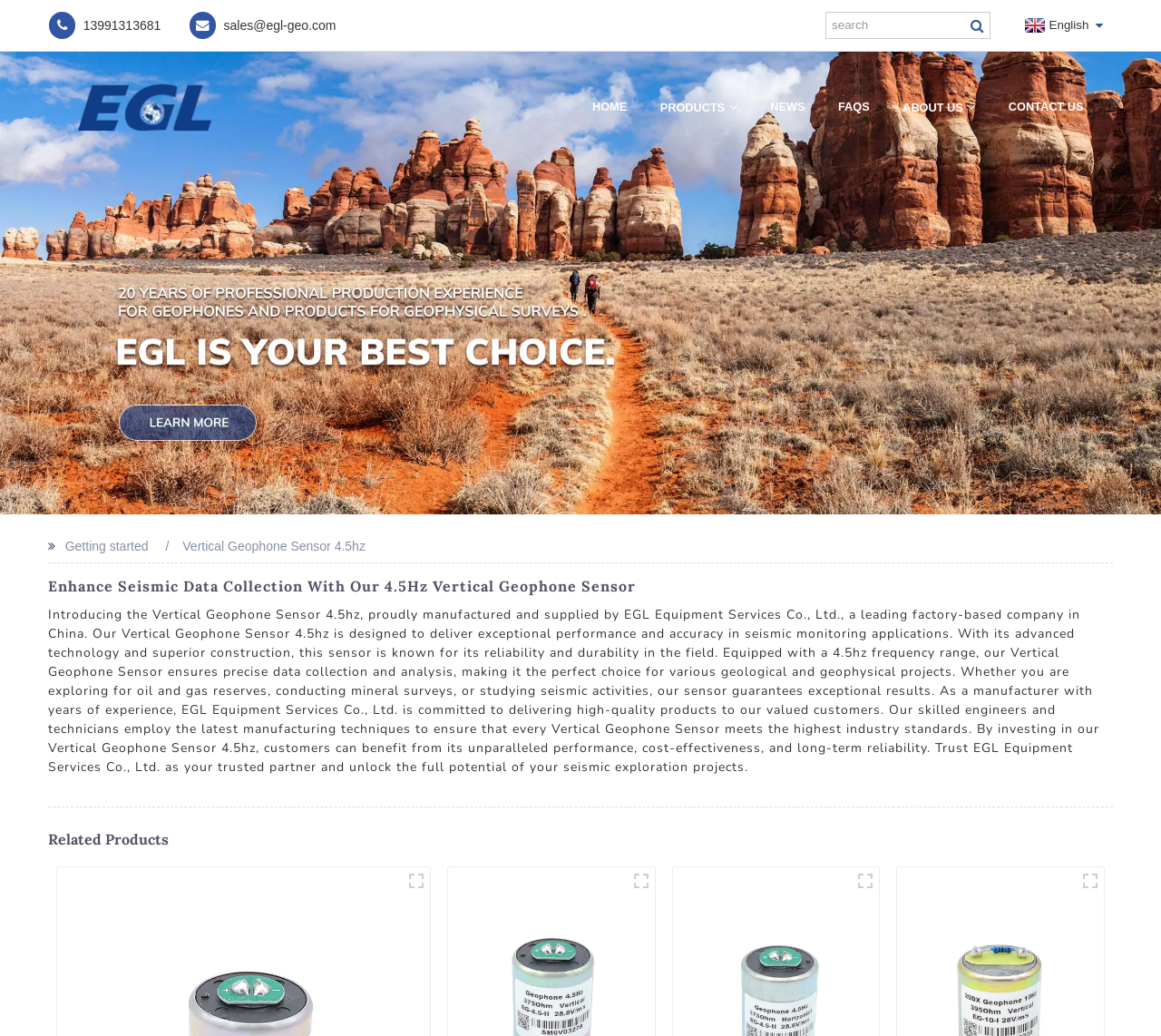Please identify the bounding box coordinates of the clickable area that will fulfill the following instruction: "view news". The coordinates should be in the format of four float numbers between 0 and 1, i.e., [left, top, right, bottom].

[0.649, 0.094, 0.708, 0.114]